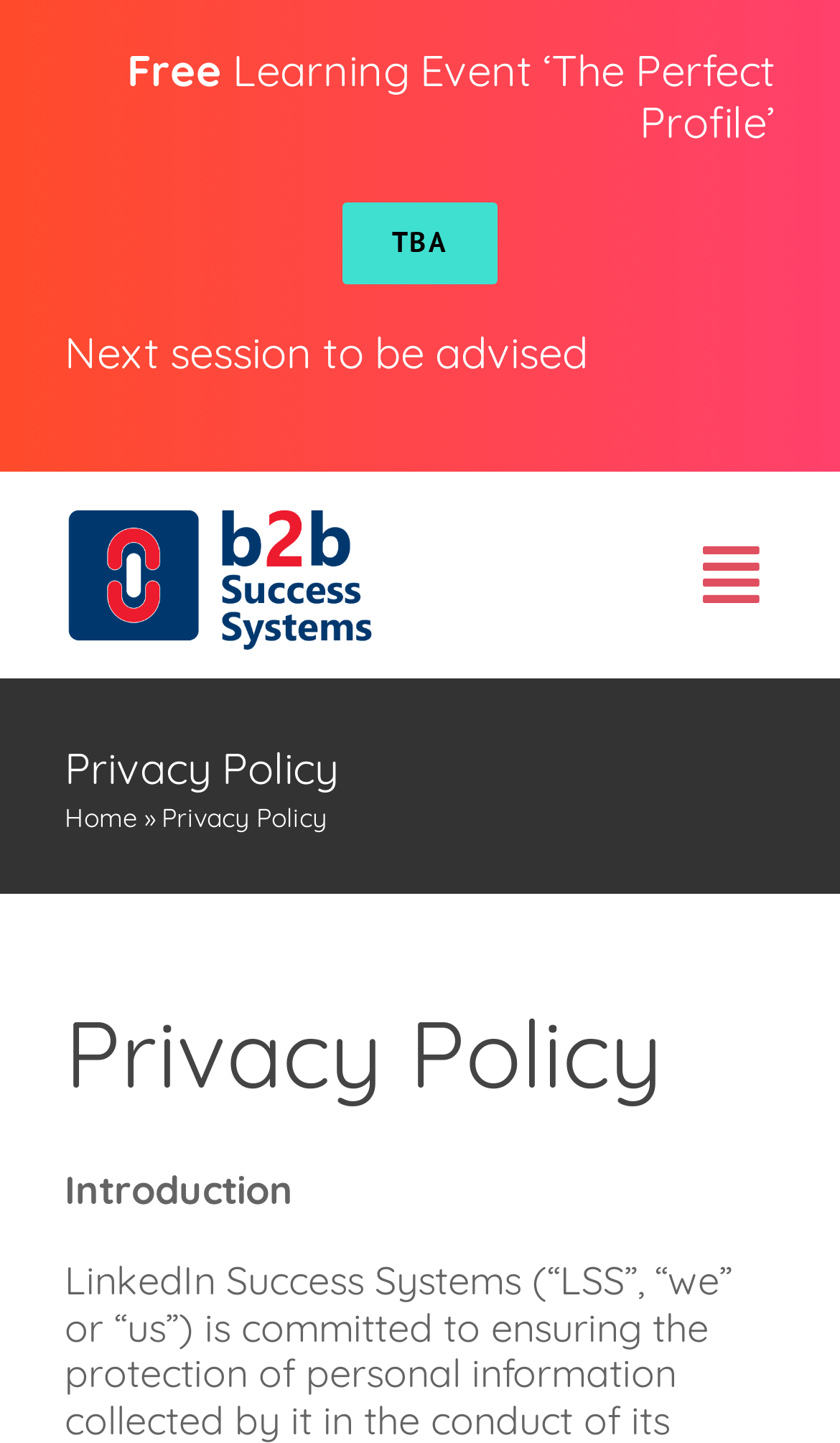Locate the bounding box coordinates of the element to click to perform the following action: 'Click on the 'CONTACT' link'. The coordinates should be given as four float values between 0 and 1, in the form of [left, top, right, bottom].

[0.0, 0.807, 1.0, 0.89]